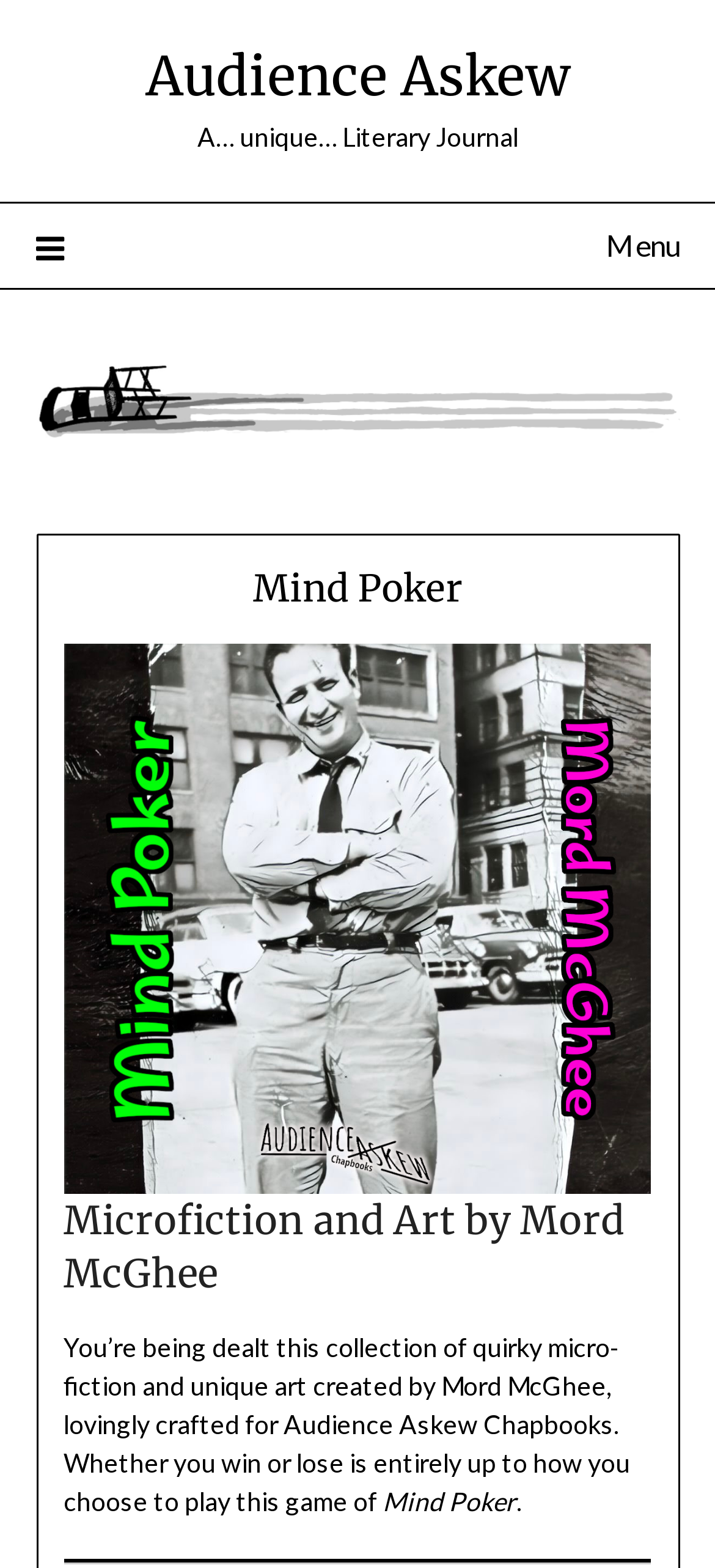Analyze and describe the webpage in a detailed narrative.

The webpage is titled "Mind Poker - Audience Askew" and features a prominent link to "Audience Askew" at the top left corner. Below this link, there is a brief description of the literary journal, "A… unique… Literary Journal". 

To the right of the description, there is a menu icon, represented by three horizontal lines, which is not currently expanded. 

The main content of the page is an image of the "Audience Askew" logo, which spans almost the entire width of the page. Above the logo, there is a heading that reads "Mind Poker". 

Below the logo, there is a figure containing an image of the "Mind Poker" book cover, which takes up most of the page's width. 

The main title of the page, "Microfiction and Art by Mord McGhee", is a heading located below the book cover image. 

A paragraph of text follows, describing the content of the page, which includes quirky micro-fiction and unique art created by Mord McGhee for Audience Askew Chapbooks. The text also mentions a game-like experience, where the reader's choices determine the outcome.